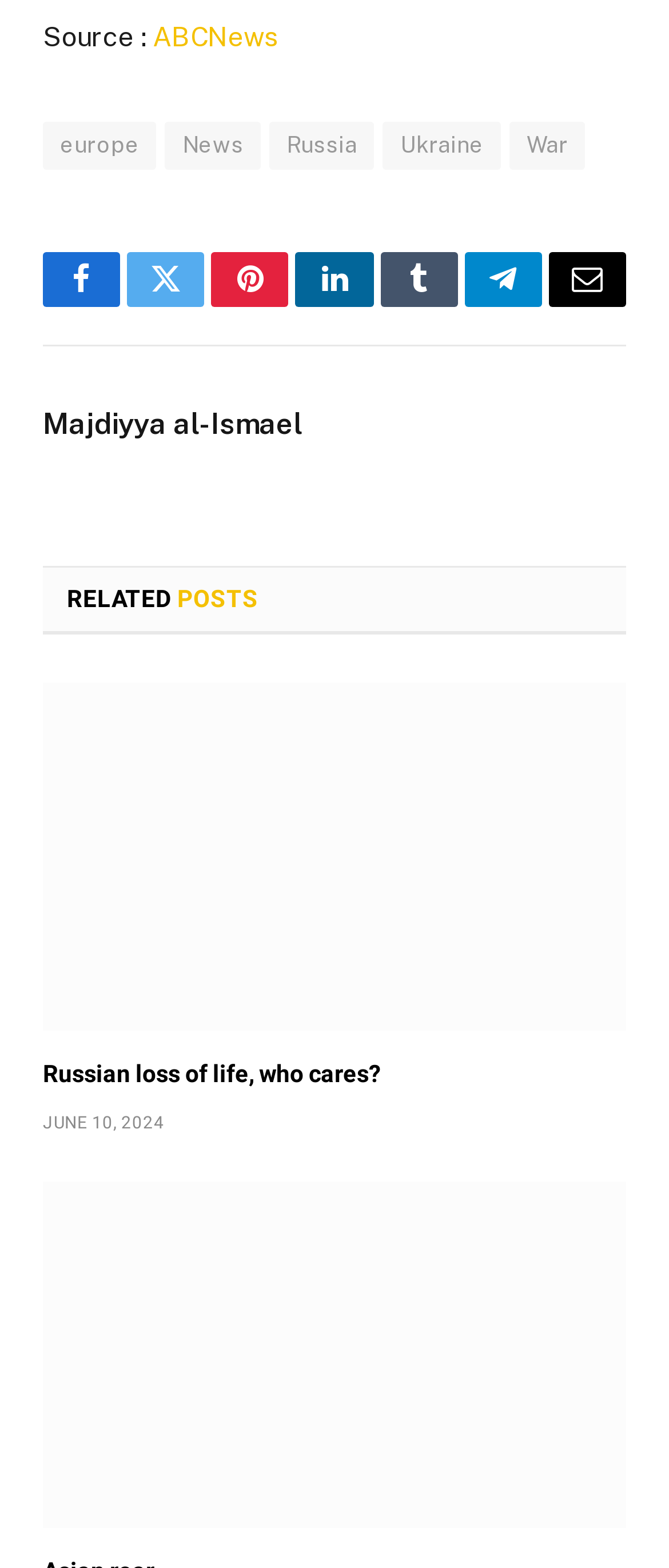Determine the coordinates of the bounding box for the clickable area needed to execute this instruction: "Go to home page".

None